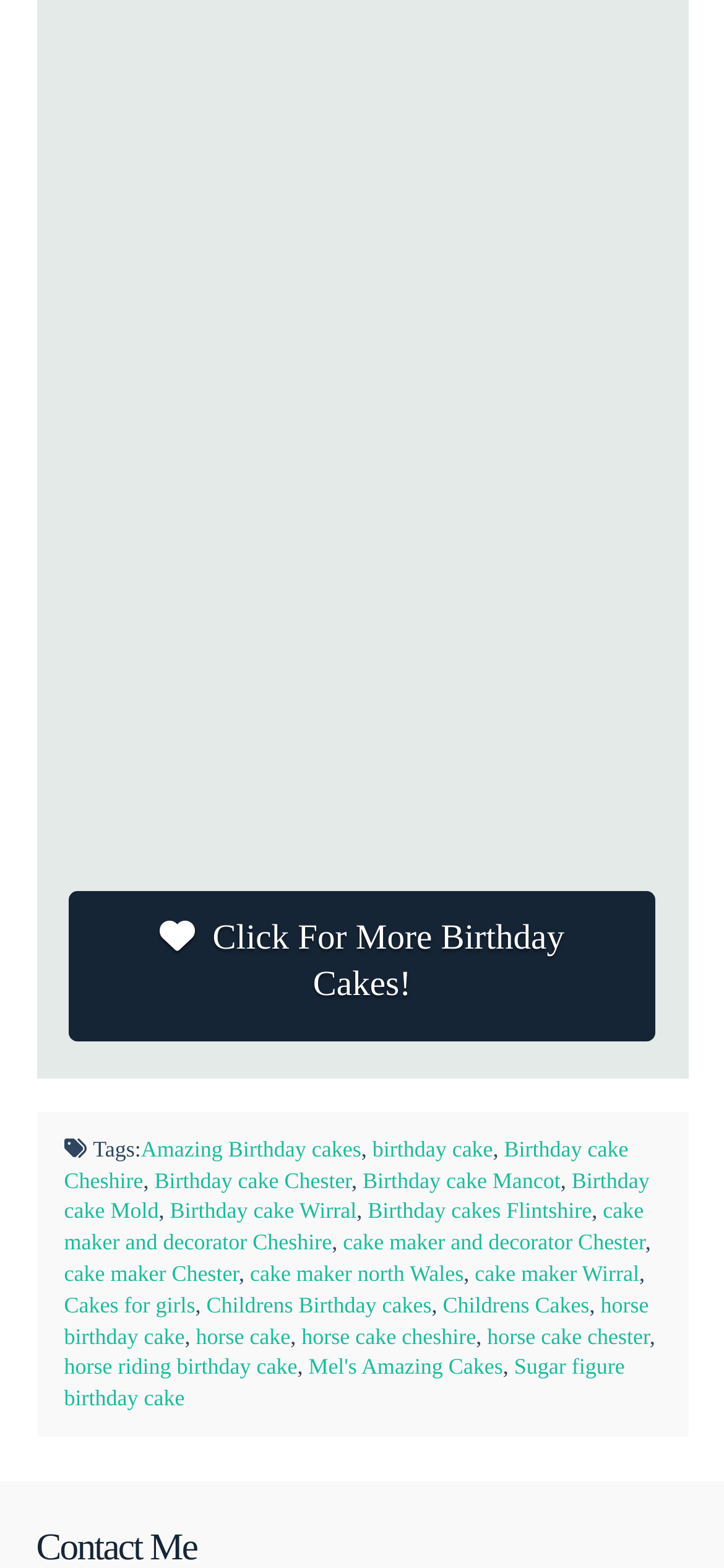What is the purpose of the link 'Click For More Birthday Cakes!'?
Using the information from the image, answer the question thoroughly.

I inferred the purpose of the link by its text content 'Click For More Birthday Cakes!' which suggests that it leads to a page with more birthday cake options.